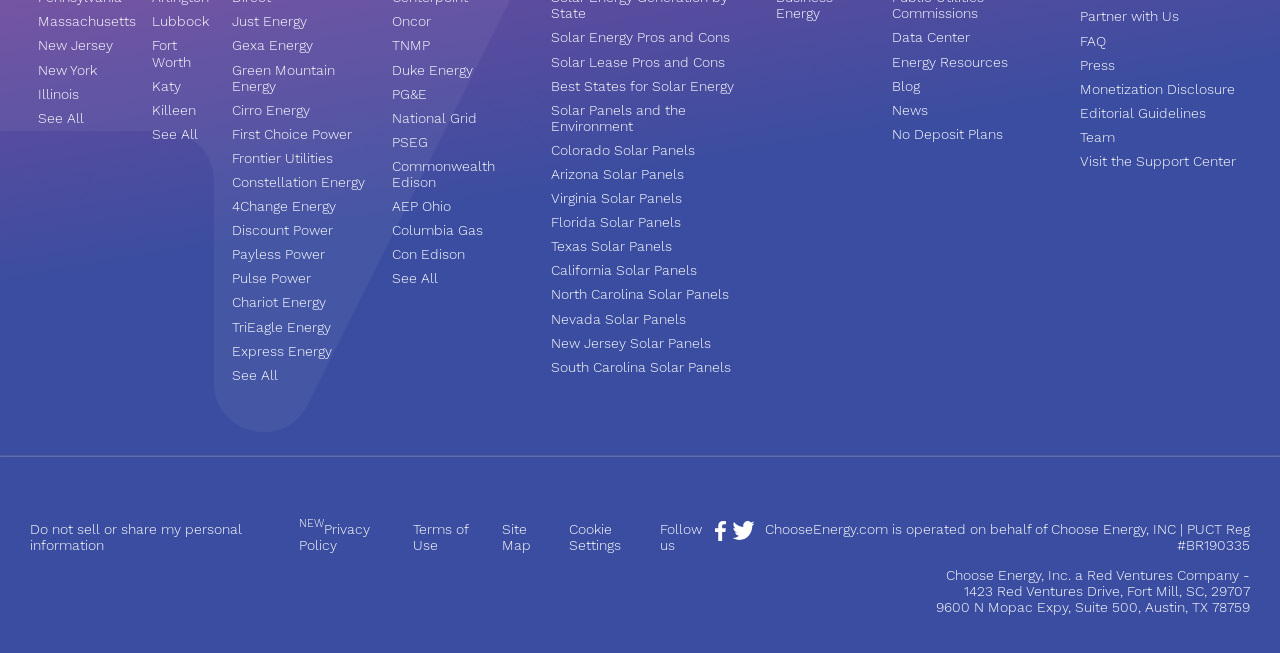Return the bounding box coordinates of the UI element that corresponds to this description: "Monetization Disclosure". The coordinates must be given as four float numbers in the range of 0 and 1, [left, top, right, bottom].

[0.844, 0.124, 0.965, 0.148]